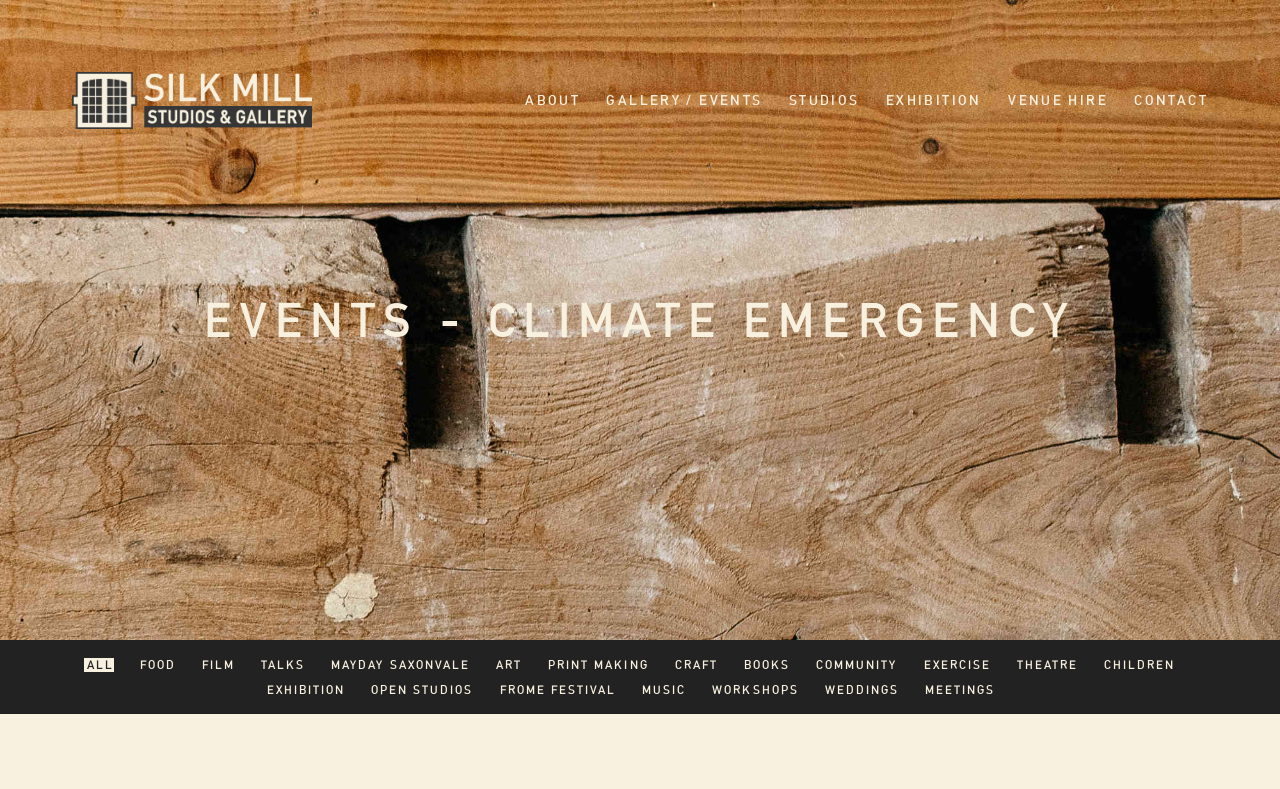Give the bounding box coordinates for the element described by: "About".

[0.408, 0.117, 0.453, 0.137]